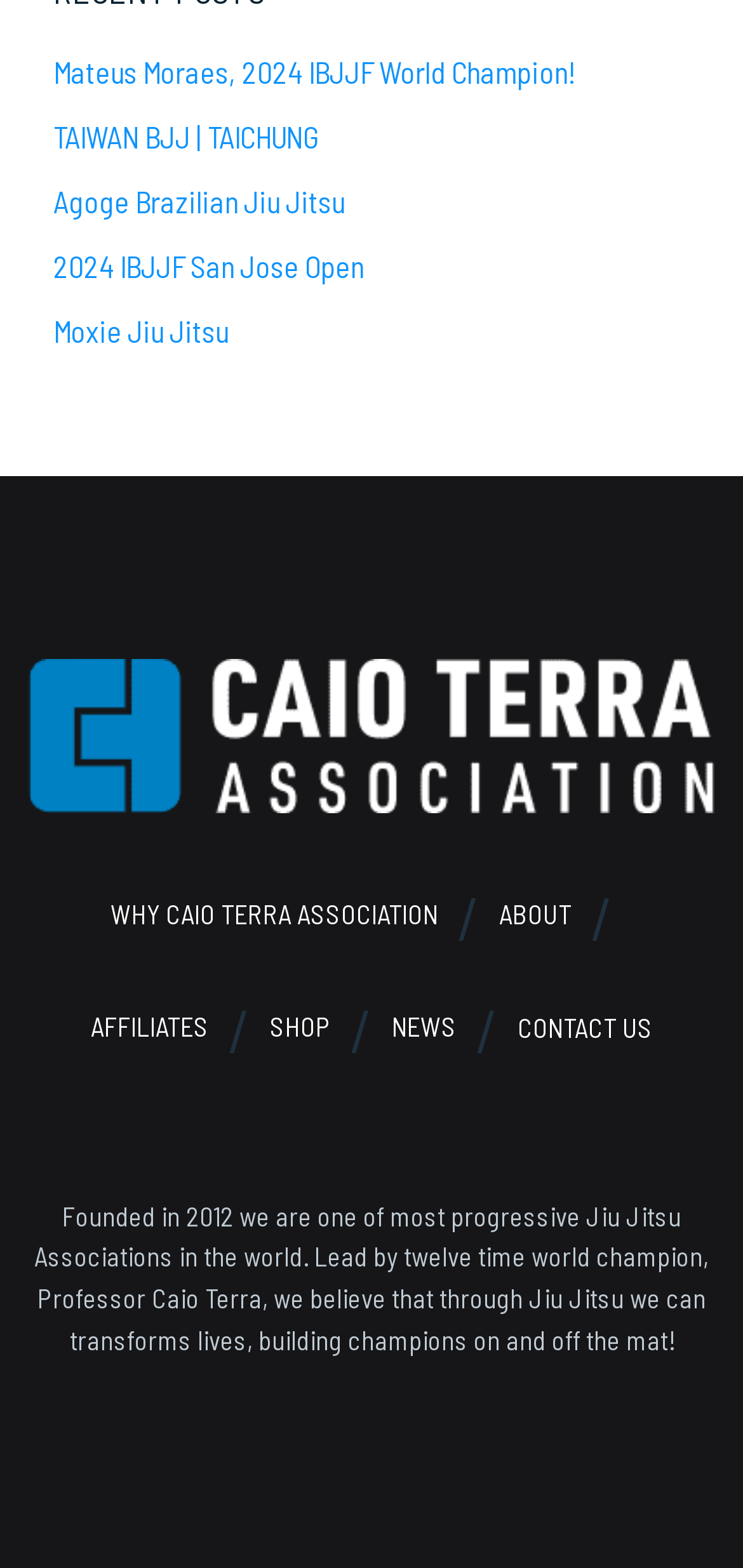Please specify the bounding box coordinates in the format (top-left x, top-left y, bottom-right x, bottom-right y), with all values as floating point numbers between 0 and 1. Identify the bounding box of the UI element described by: Moxie Jiu Jitsu

[0.072, 0.2, 0.308, 0.223]